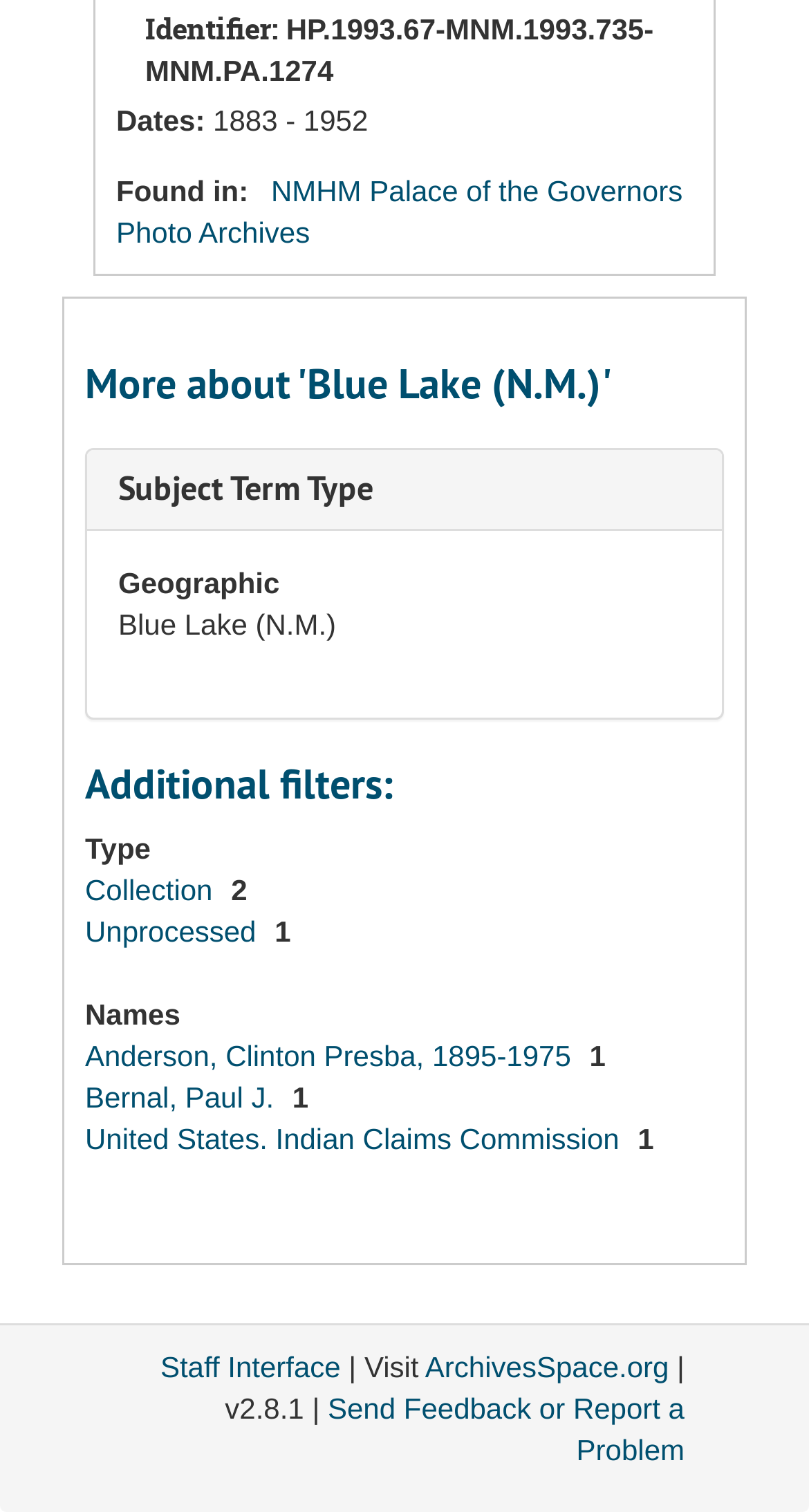Please specify the bounding box coordinates for the clickable region that will help you carry out the instruction: "View more about 'Blue Lake (N.M.)'".

[0.105, 0.239, 0.895, 0.269]